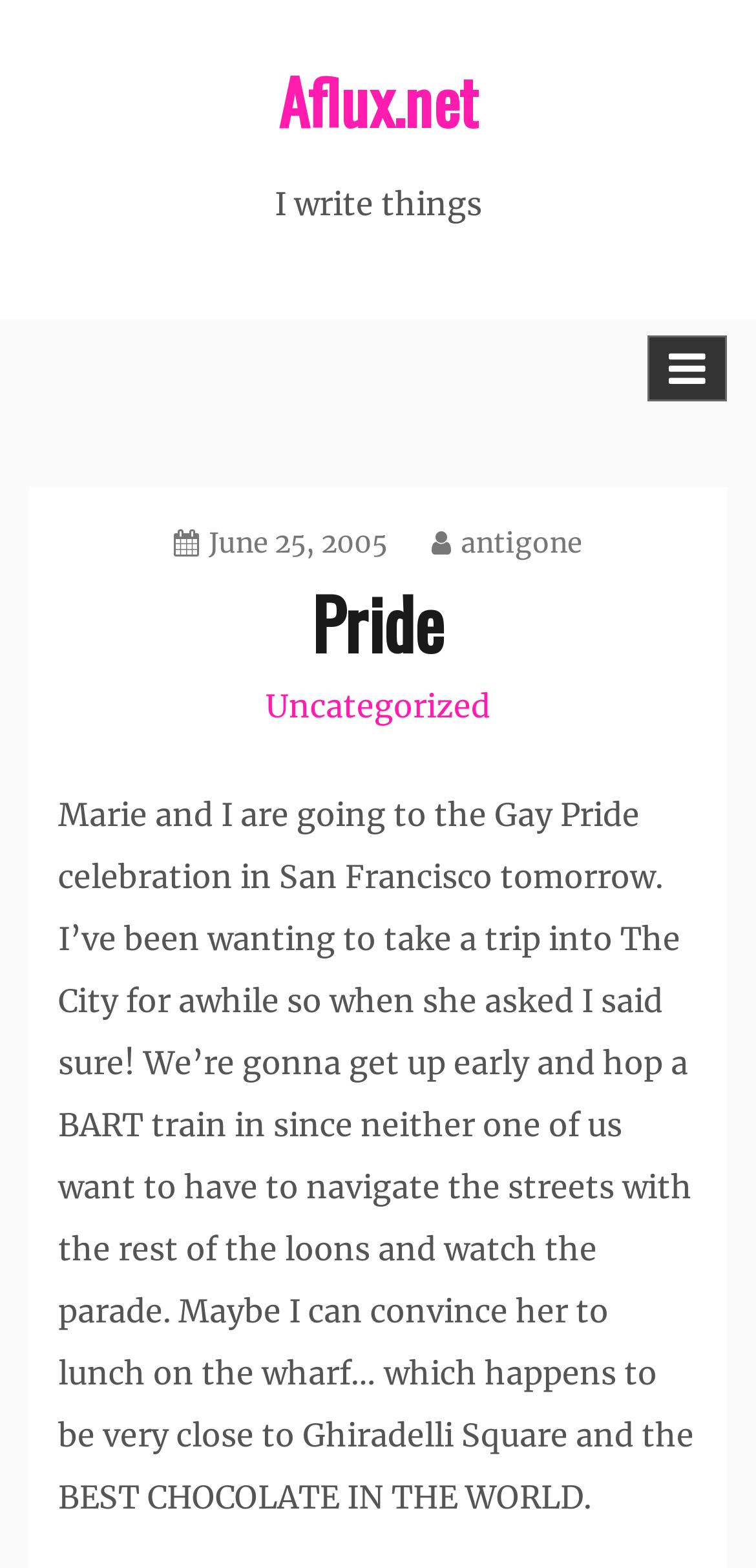Identify the bounding box for the UI element described as: "June 25, 2005". The coordinates should be four float numbers between 0 and 1, i.e., [left, top, right, bottom].

[0.229, 0.335, 0.512, 0.357]